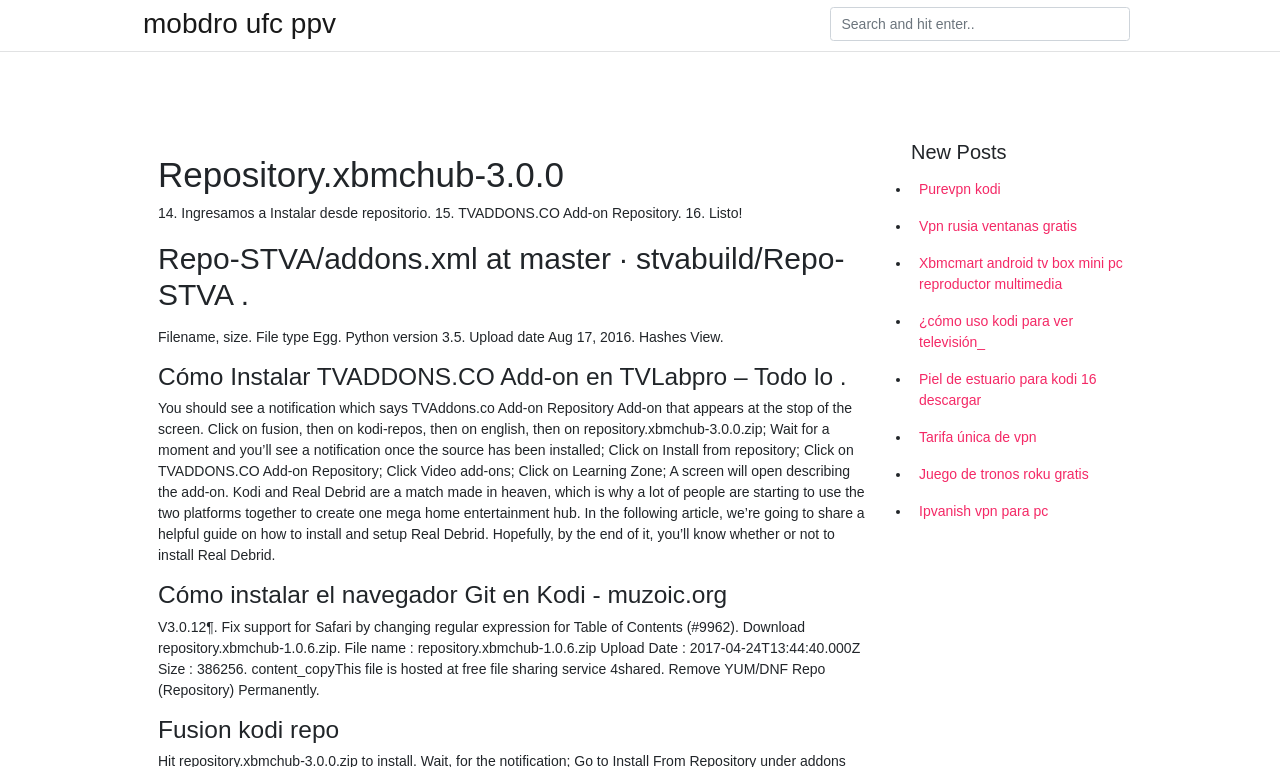What is the name of the repository?
Can you provide an in-depth and detailed response to the question?

I found the answer by looking at the heading element with the text 'Repository.xbmchub-3.0.0' which is located at coordinates [0.123, 0.201, 0.677, 0.256]. This suggests that the repository name is 'Repository.xbmchub-3.0.0'.